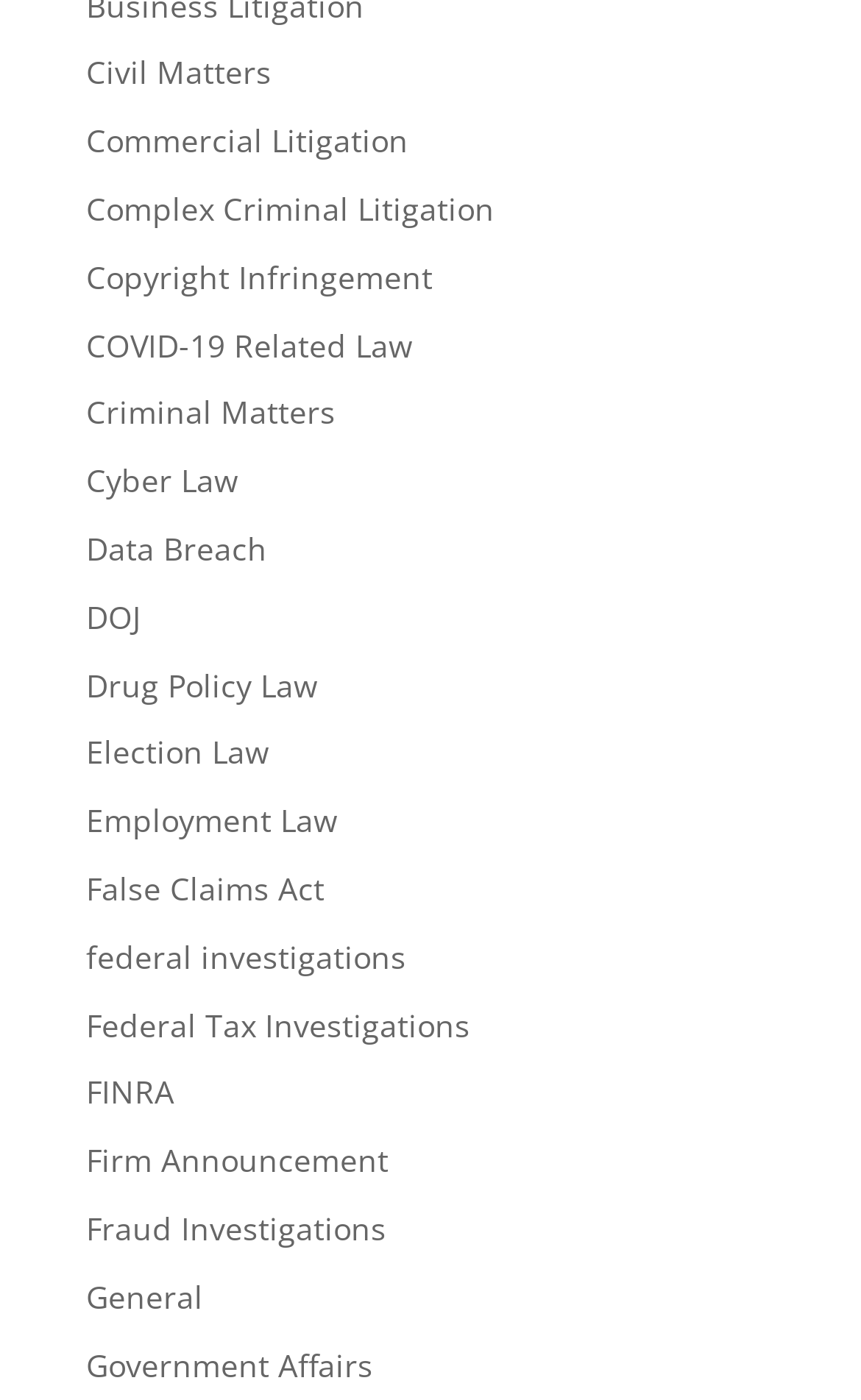Identify the bounding box coordinates of the area that should be clicked in order to complete the given instruction: "View Civil Matters". The bounding box coordinates should be four float numbers between 0 and 1, i.e., [left, top, right, bottom].

[0.1, 0.037, 0.315, 0.067]